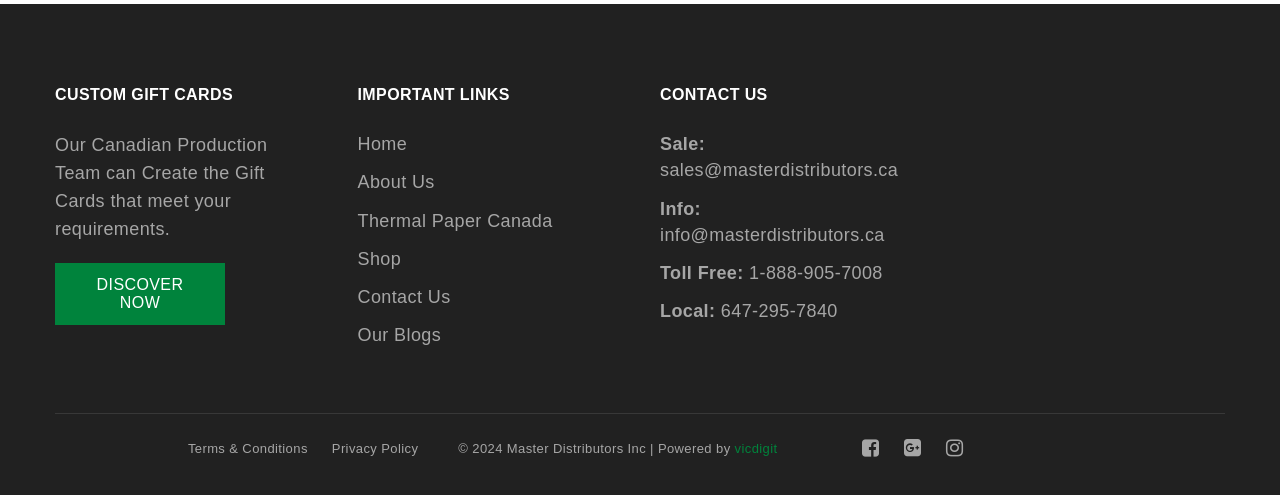Identify the bounding box coordinates of the element to click to follow this instruction: 'Go to home page'. Ensure the coordinates are four float values between 0 and 1, provided as [left, top, right, bottom].

[0.279, 0.265, 0.32, 0.318]